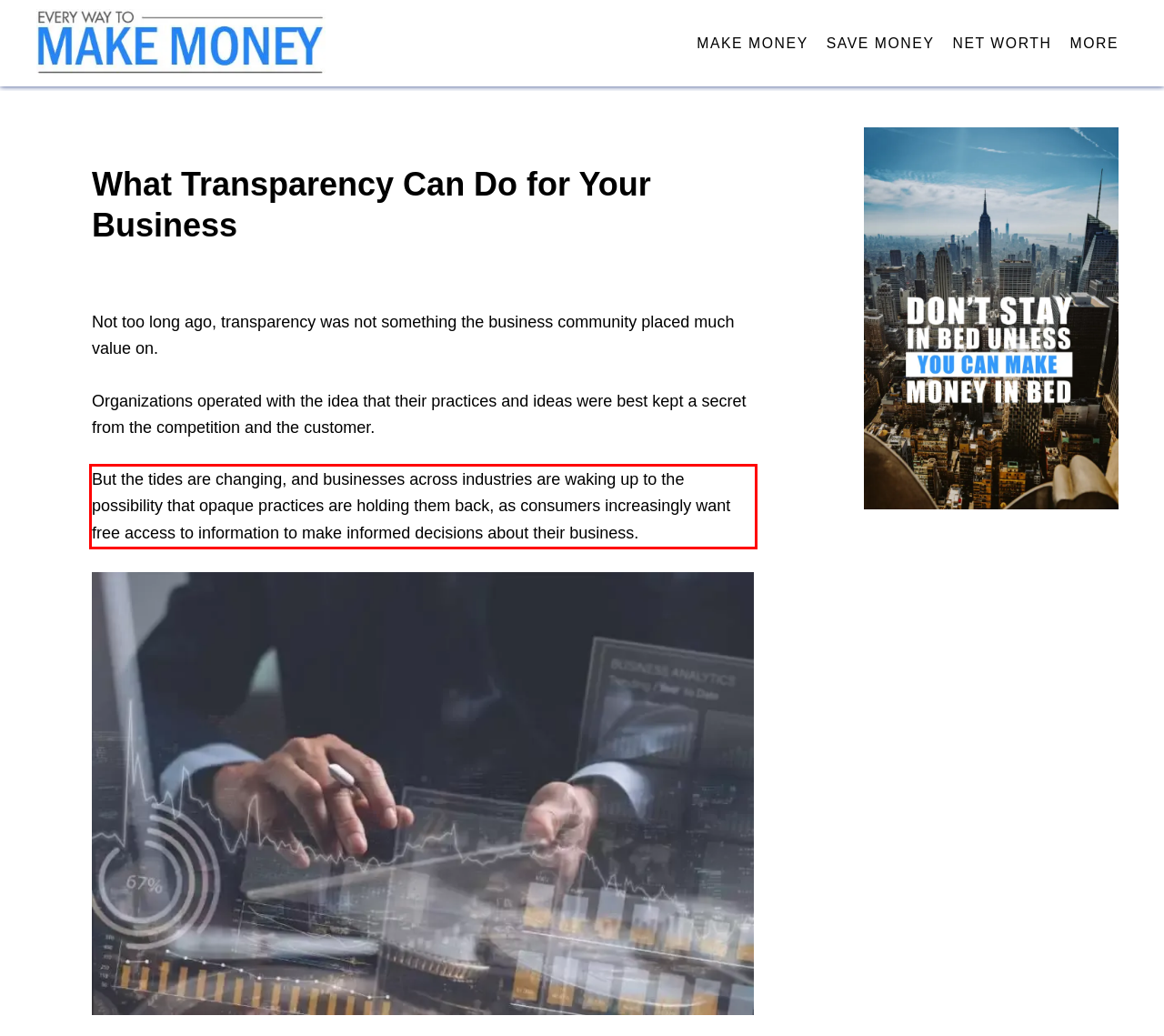Using the provided screenshot of a webpage, recognize the text inside the red rectangle bounding box by performing OCR.

But the tides are changing, and businesses across industries are waking up to the possibility that opaque practices are holding them back, as consumers increasingly want free access to information to make informed decisions about their business.